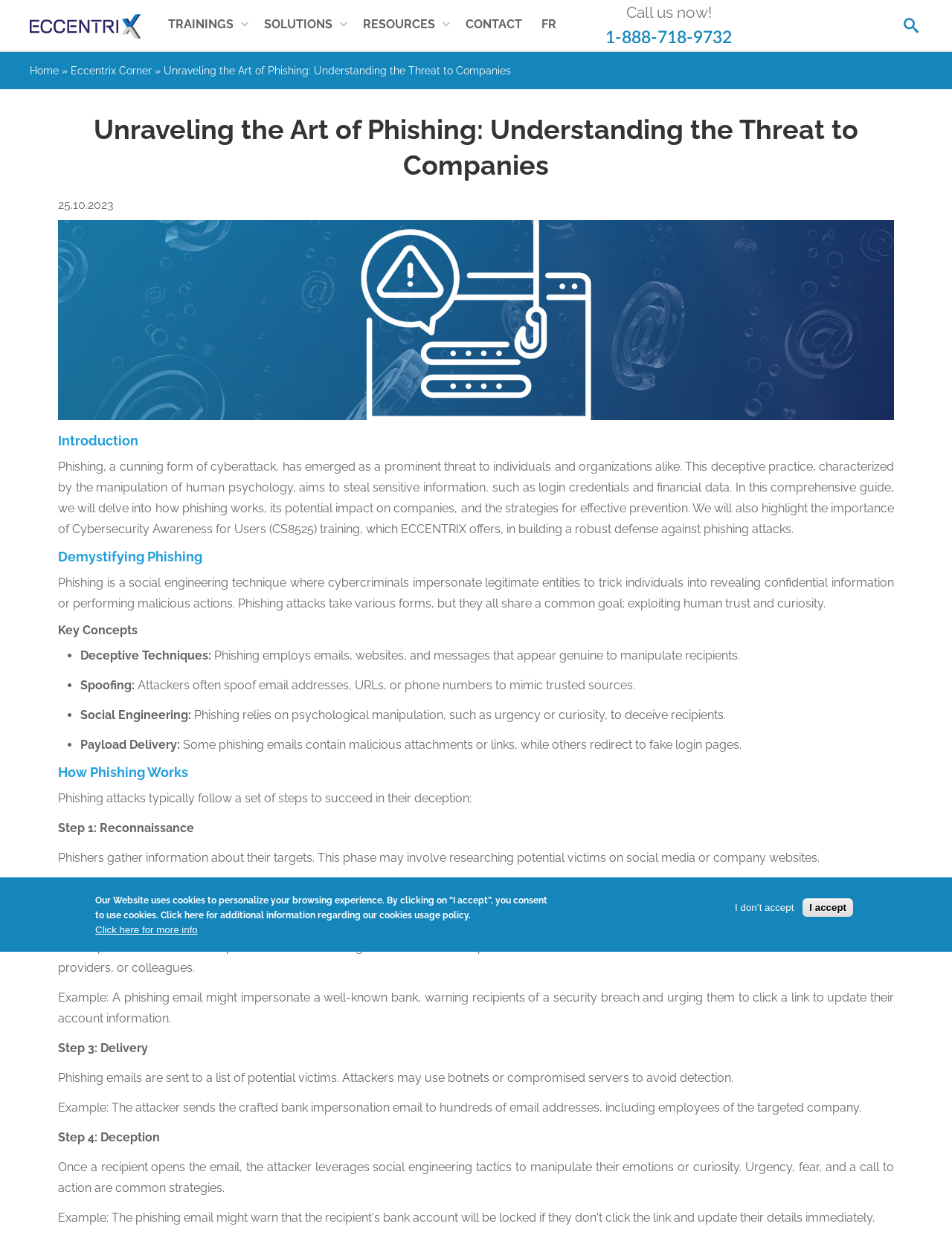Please provide the bounding box coordinates for the UI element as described: "Contact us". The coordinates must be four floats between 0 and 1, represented as [left, top, right, bottom].

None